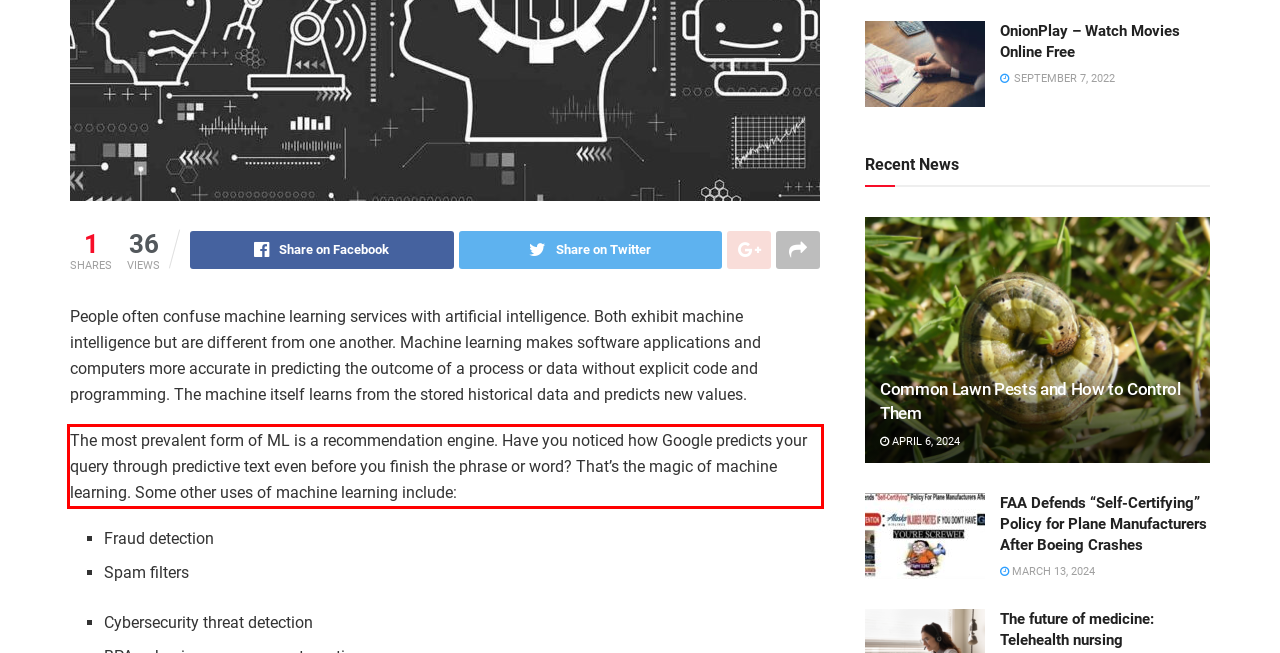Please extract the text content from the UI element enclosed by the red rectangle in the screenshot.

The most prevalent form of ML is a recommendation engine. Have you noticed how Google predicts your query through predictive text even before you finish the phrase or word? That’s the magic of machine learning. Some other uses of machine learning include: